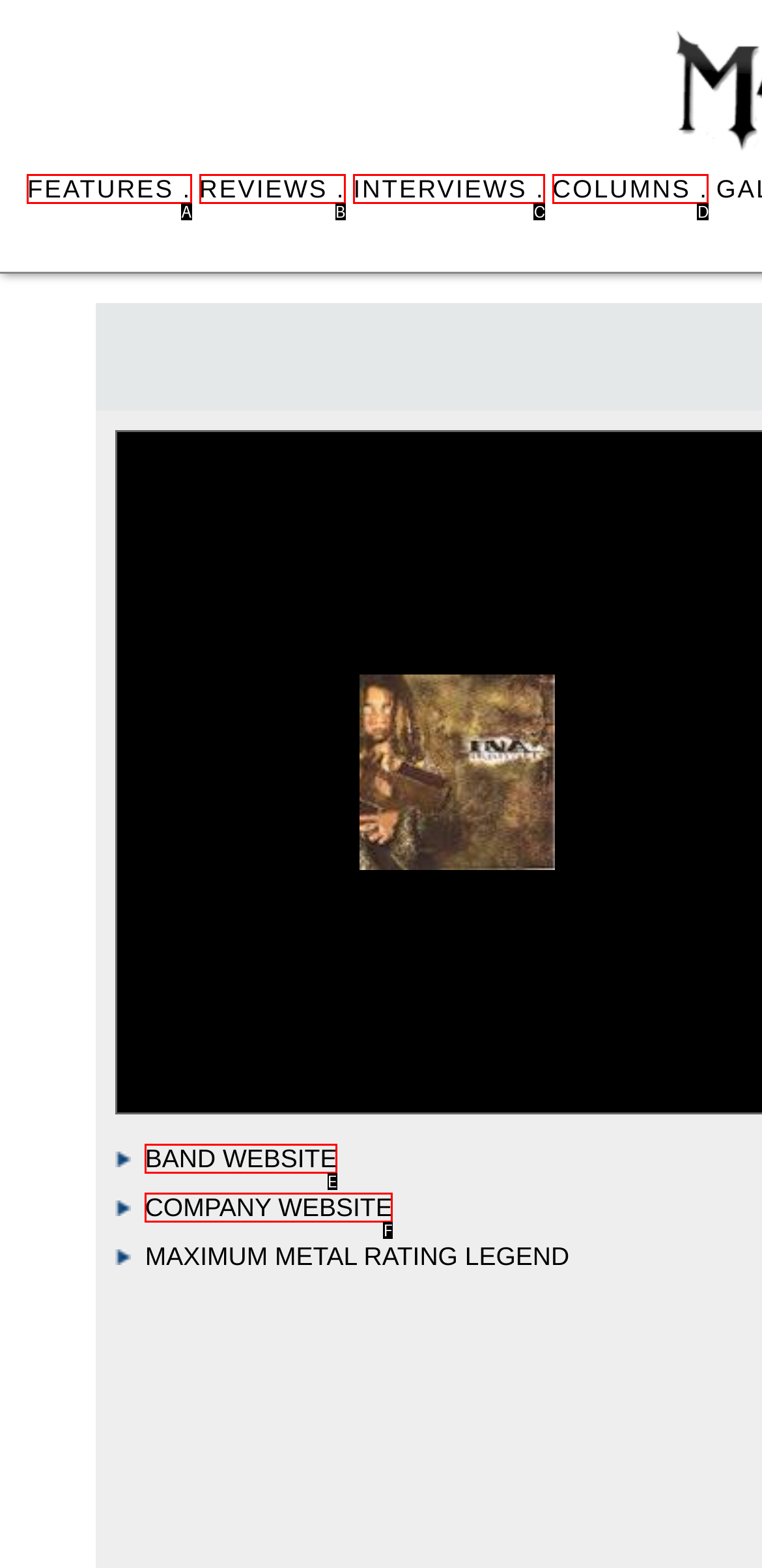Refer to the element description: Home Page and identify the matching HTML element. State your answer with the appropriate letter.

None